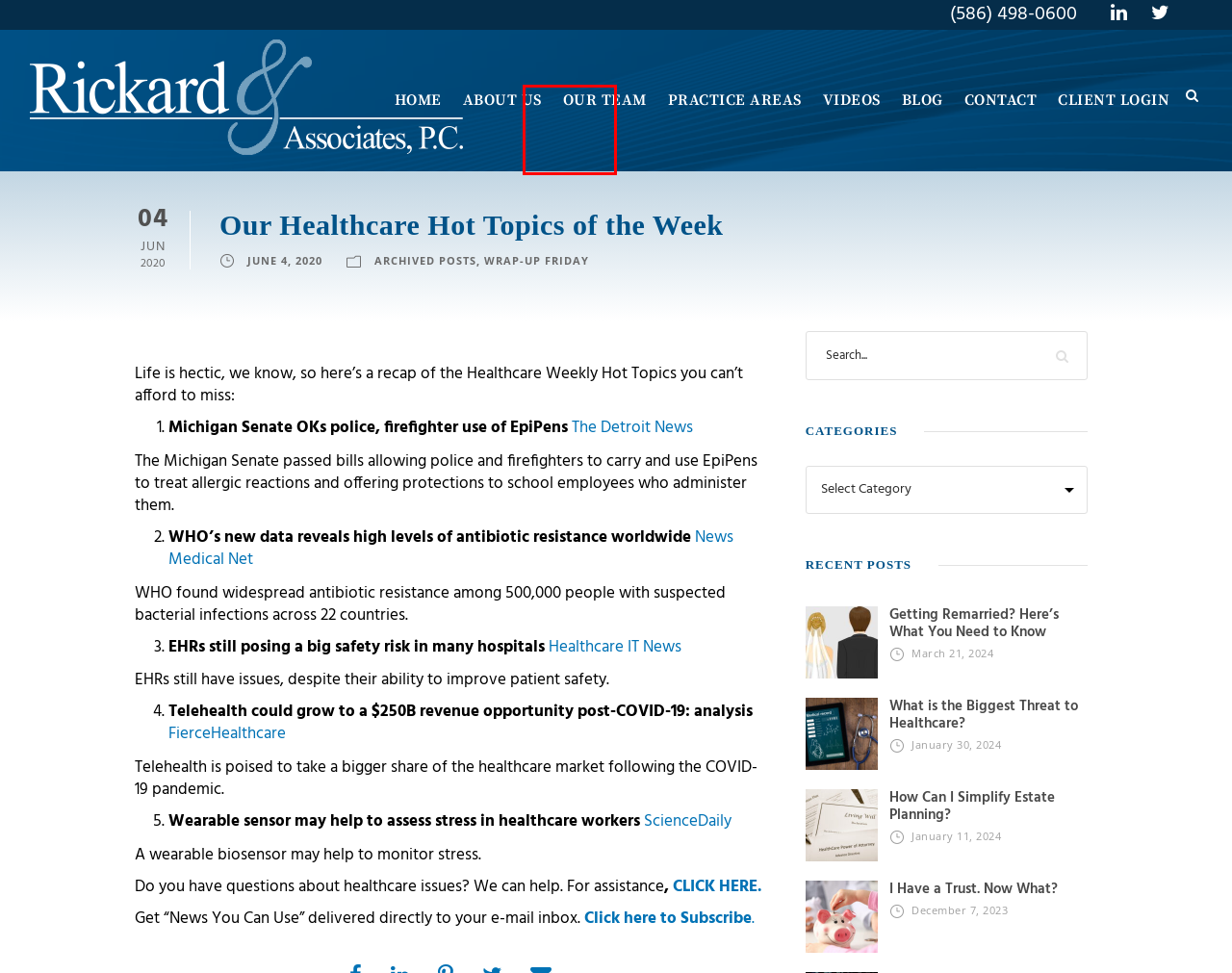Using the screenshot of a webpage with a red bounding box, pick the webpage description that most accurately represents the new webpage after the element inside the red box is clicked. Here are the candidates:
A. How Can I Simplify Estate Planning? - Rickard & Associates
B. Contact - Rickard & Associates
C. Archived Posts Archives - Rickard & Associates
D. Our Team - Rickard & Associates
E. Practice Areas - Rickard & Associates
F. Getting Remarried? Here's What You Need to Know - Rickard & Associates
G. June 4, 2020 - Rickard & Associates
H. January 11, 2024 - Rickard & Associates

D